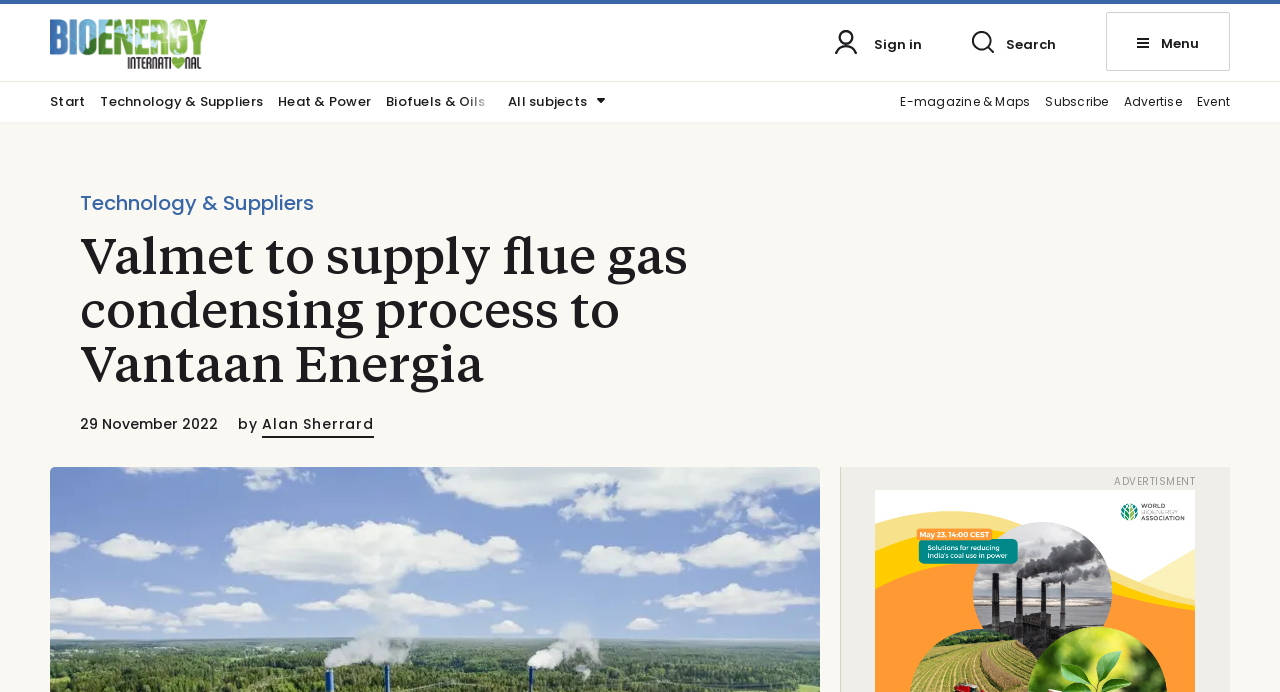Answer the question below using just one word or a short phrase: 
What is the category of the news article?

Technology & Suppliers